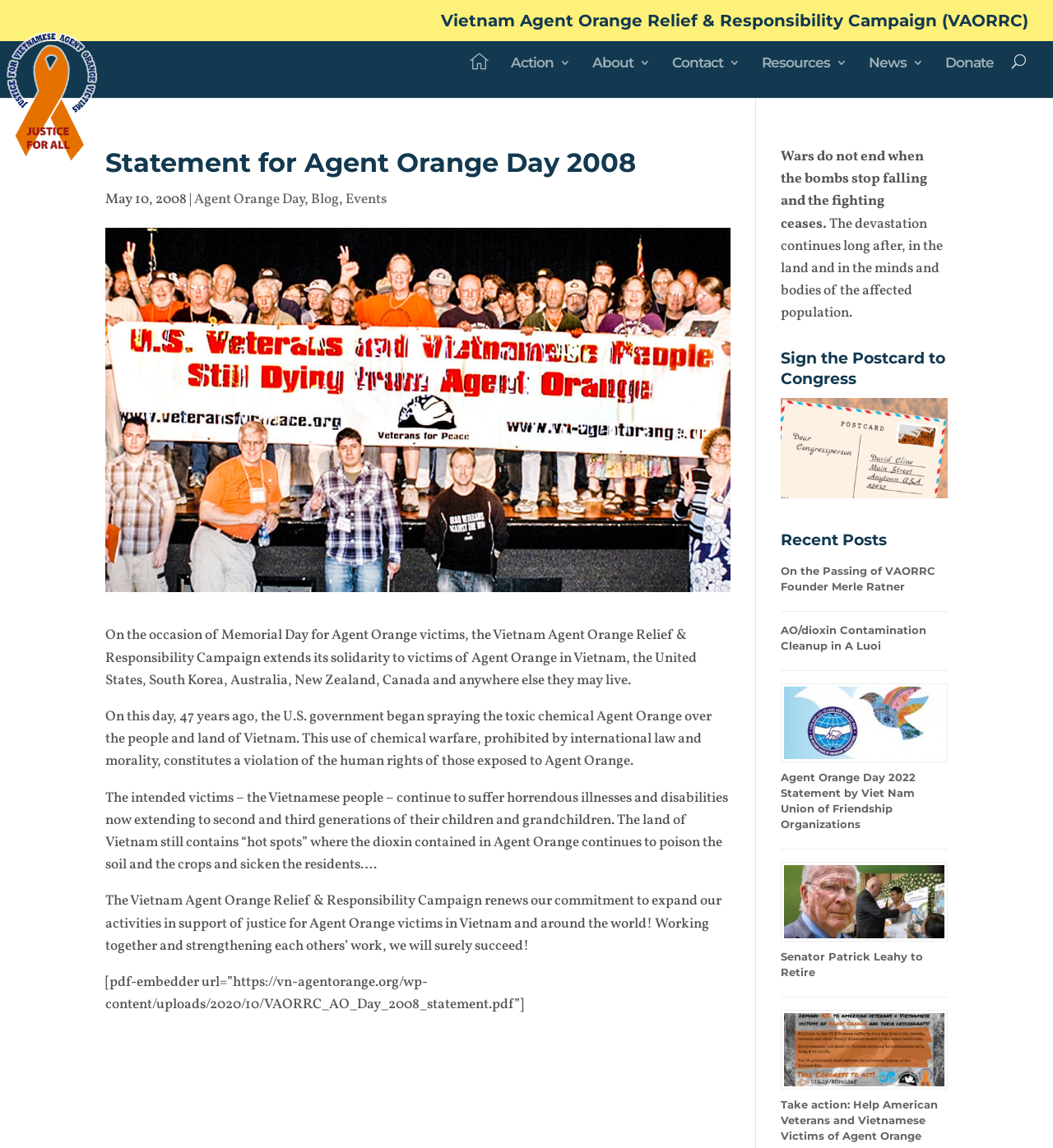Find the coordinates for the bounding box of the element with this description: "name="s" placeholder="Search …" title="Search for:"".

[0.053, 0.035, 0.953, 0.037]